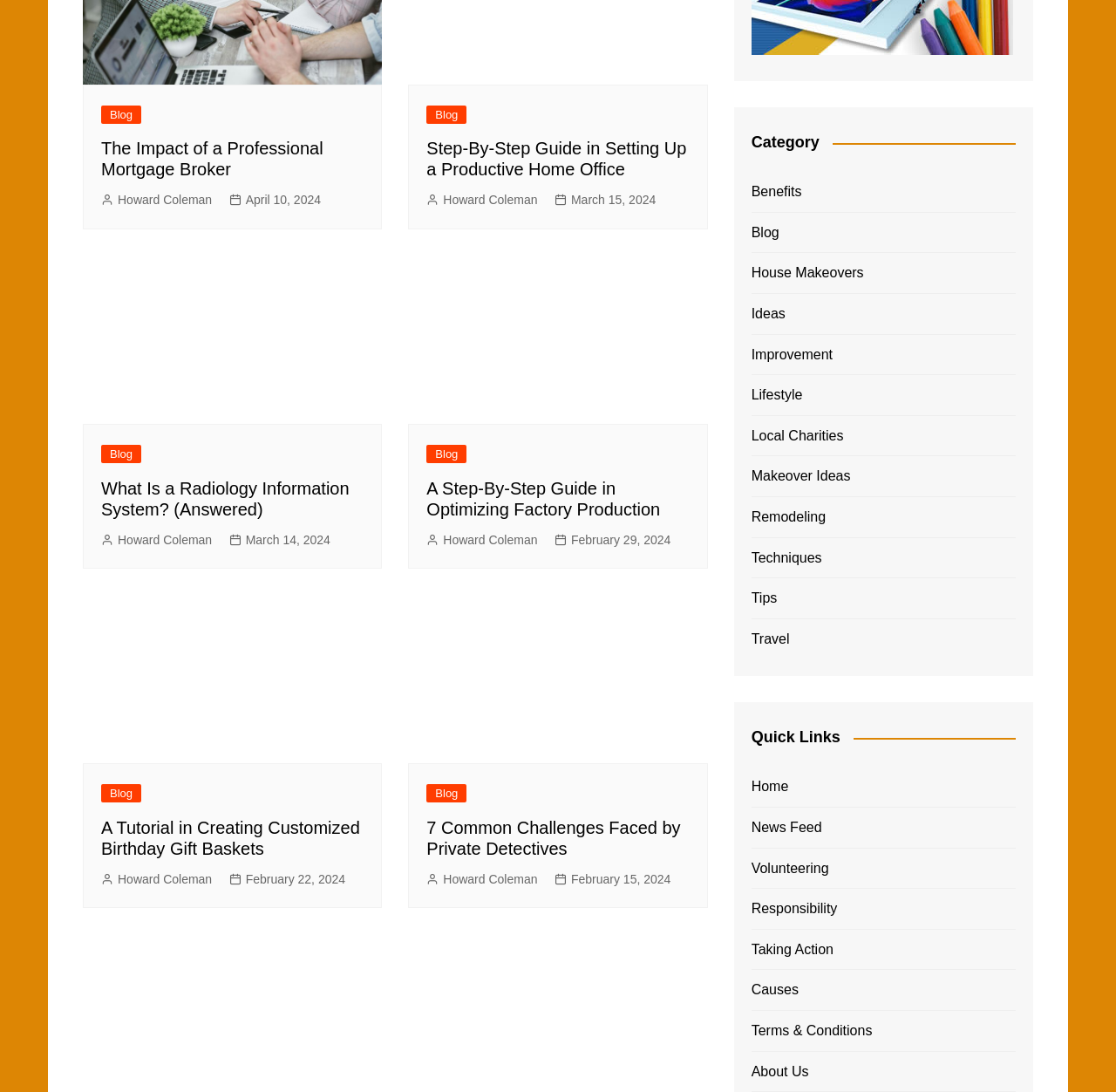What is the link 'Volunteering' under?
Refer to the screenshot and respond with a concise word or phrase.

Quick Links